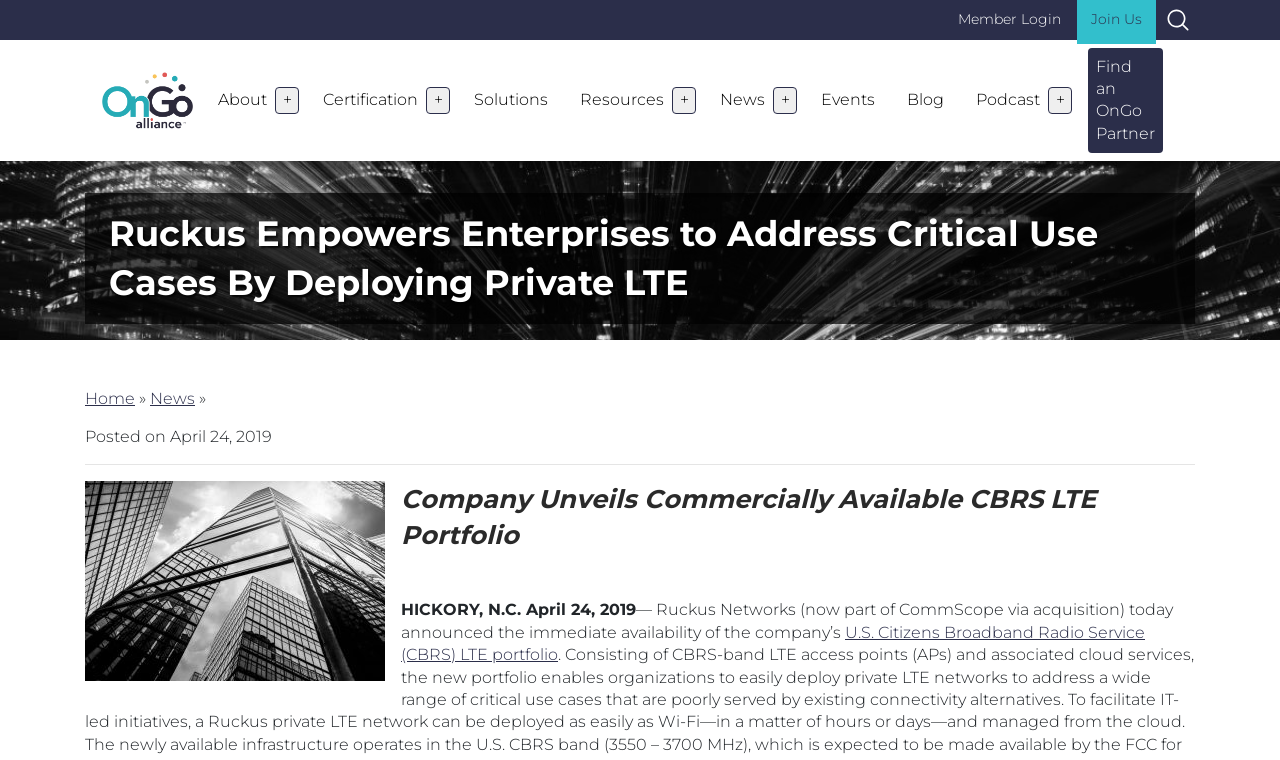Answer the following query with a single word or phrase:
How many links are there in the main navigation menu?

9